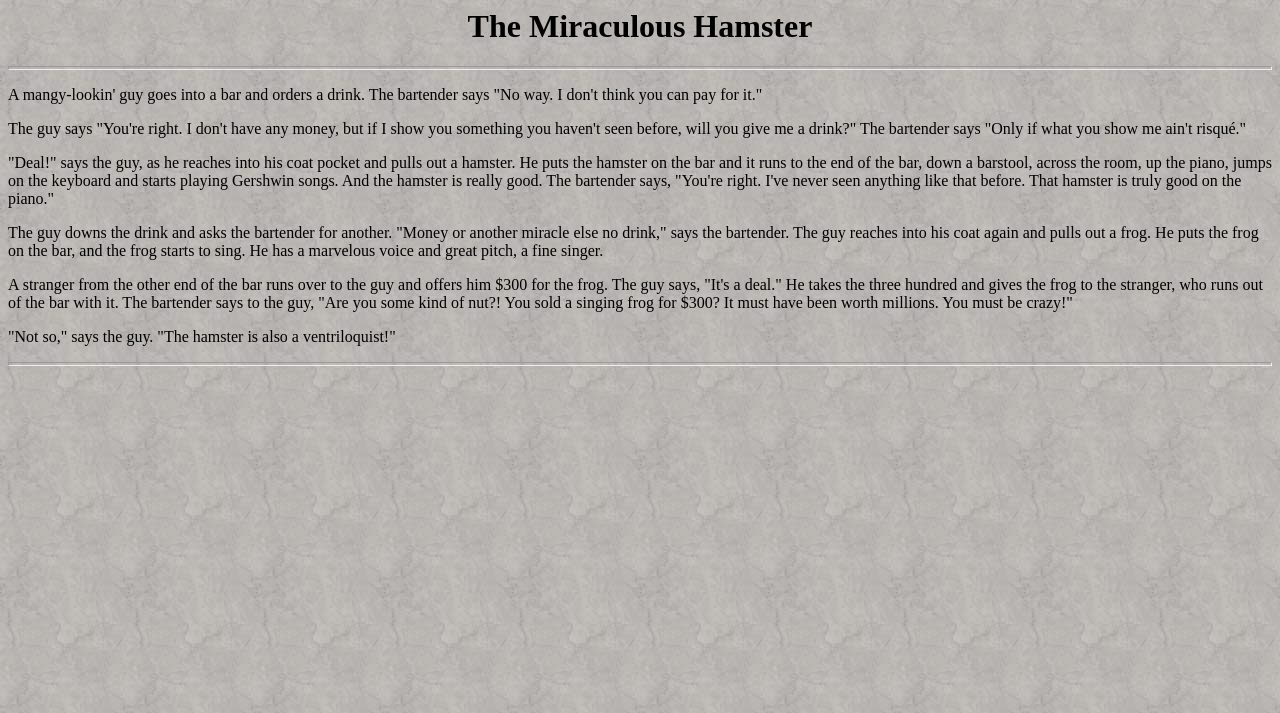Observe the image and answer the following question in detail: What is the hamster capable of doing?

The hamster is not only a ordinary hamster, but it is also capable of playing piano. It runs to the end of the bar, down a barstool, across the room, up the piano, jumps on the keyboard and starts playing Gershwin songs, and it is really good at it.